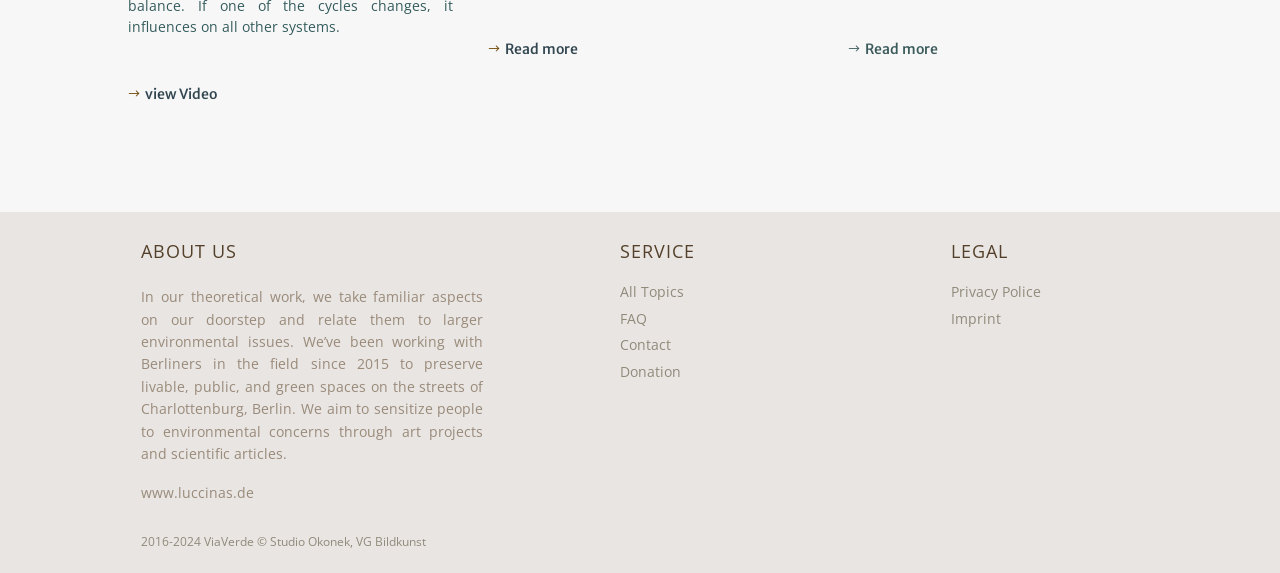Please find the bounding box coordinates of the clickable region needed to complete the following instruction: "Contact the organization". The bounding box coordinates must consist of four float numbers between 0 and 1, i.e., [left, top, right, bottom].

[0.485, 0.585, 0.524, 0.619]